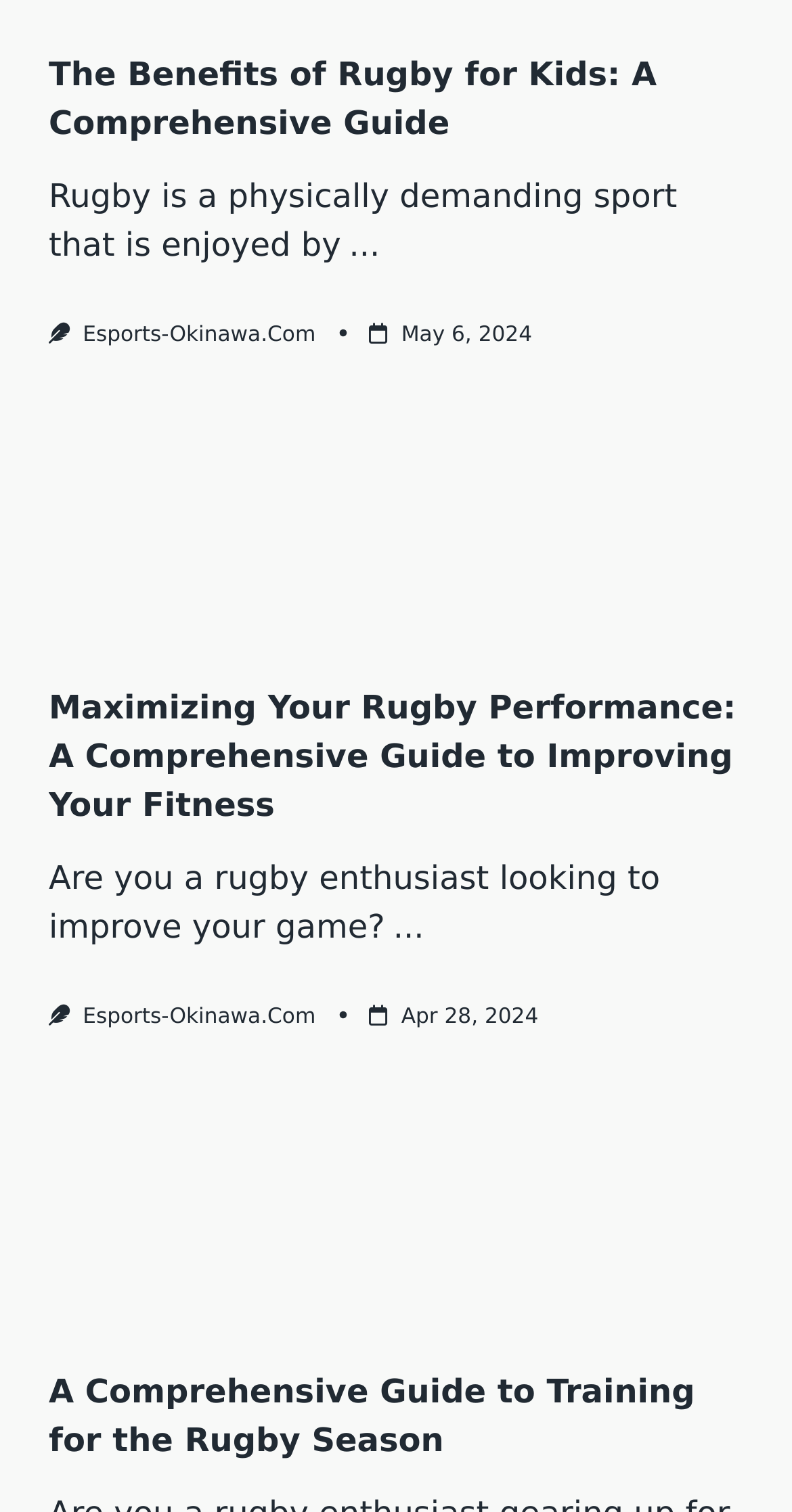Determine the bounding box coordinates for the clickable element to execute this instruction: "View the article about training for the rugby season". Provide the coordinates as four float numbers between 0 and 1, i.e., [left, top, right, bottom].

[0.062, 0.907, 0.877, 0.965]